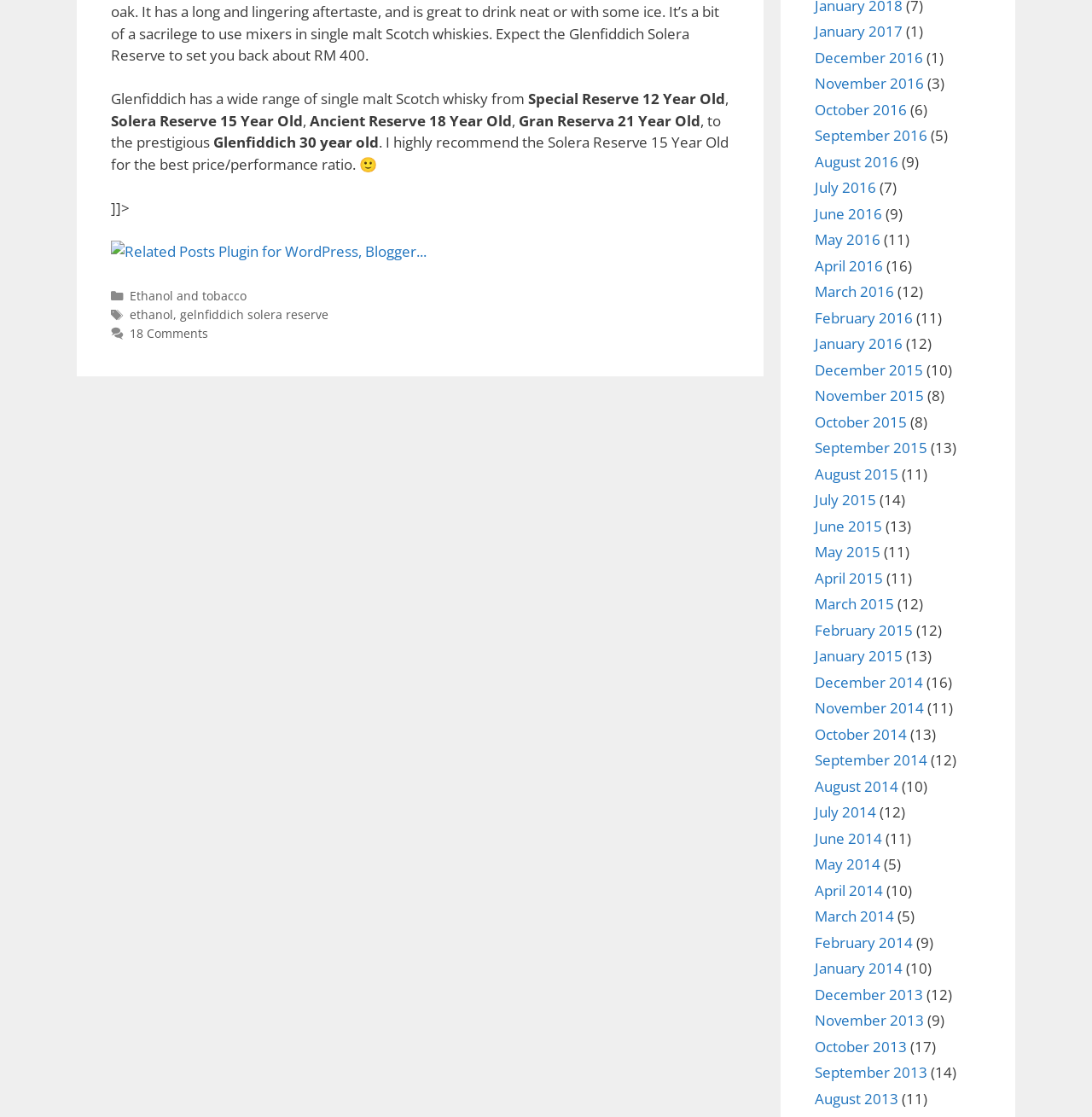How many comments are there on this post?
Please give a detailed and elaborate explanation in response to the question.

The webpage mentions '18 Comments' in the footer section, indicating that there are 18 comments on this post.